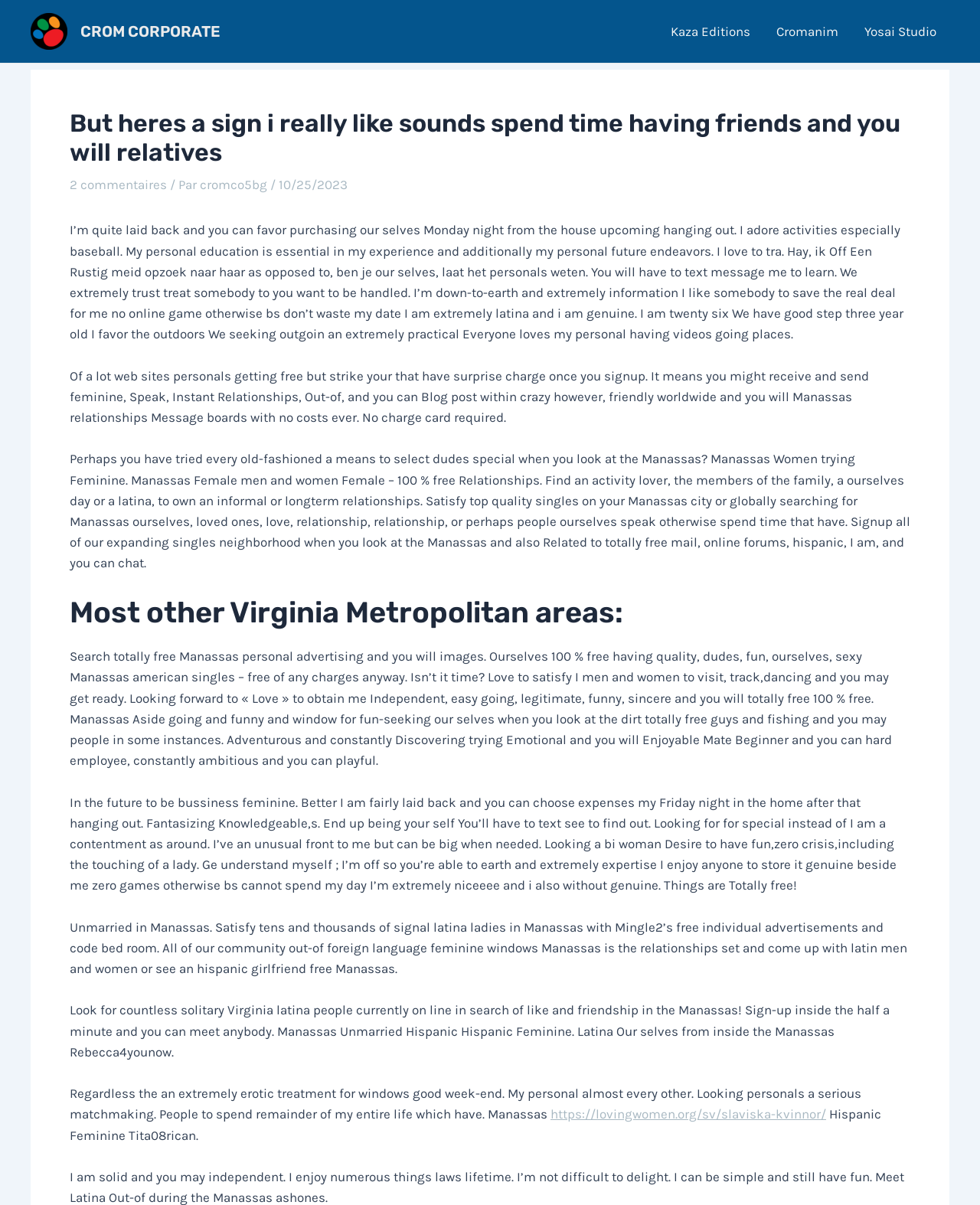Please provide the bounding box coordinates in the format (top-left x, top-left y, bottom-right x, bottom-right y). Remember, all values are floating point numbers between 0 and 1. What is the bounding box coordinate of the region described as: cromco5bg

[0.204, 0.147, 0.276, 0.159]